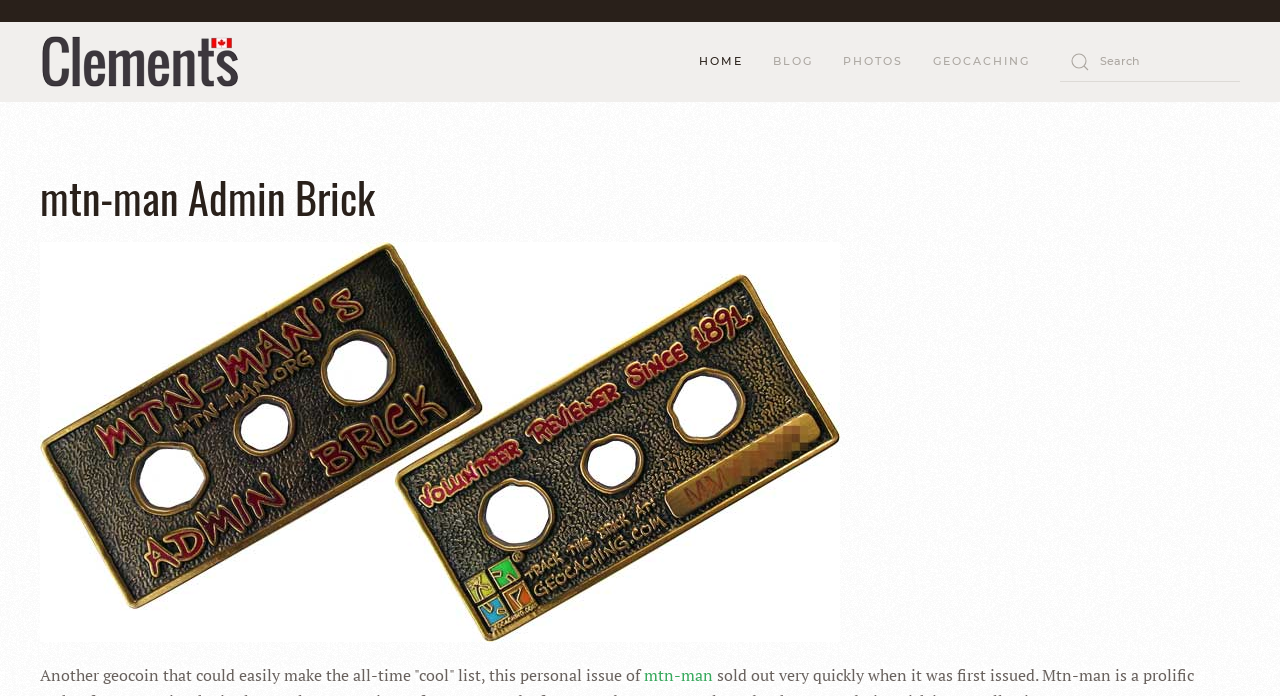Look at the image and give a detailed response to the following question: What is the name of the family?

Based on the webpage's meta description and the link 'The Clements Family' at the top of the page, it is clear that the webpage is about the CLEMENTS Family.